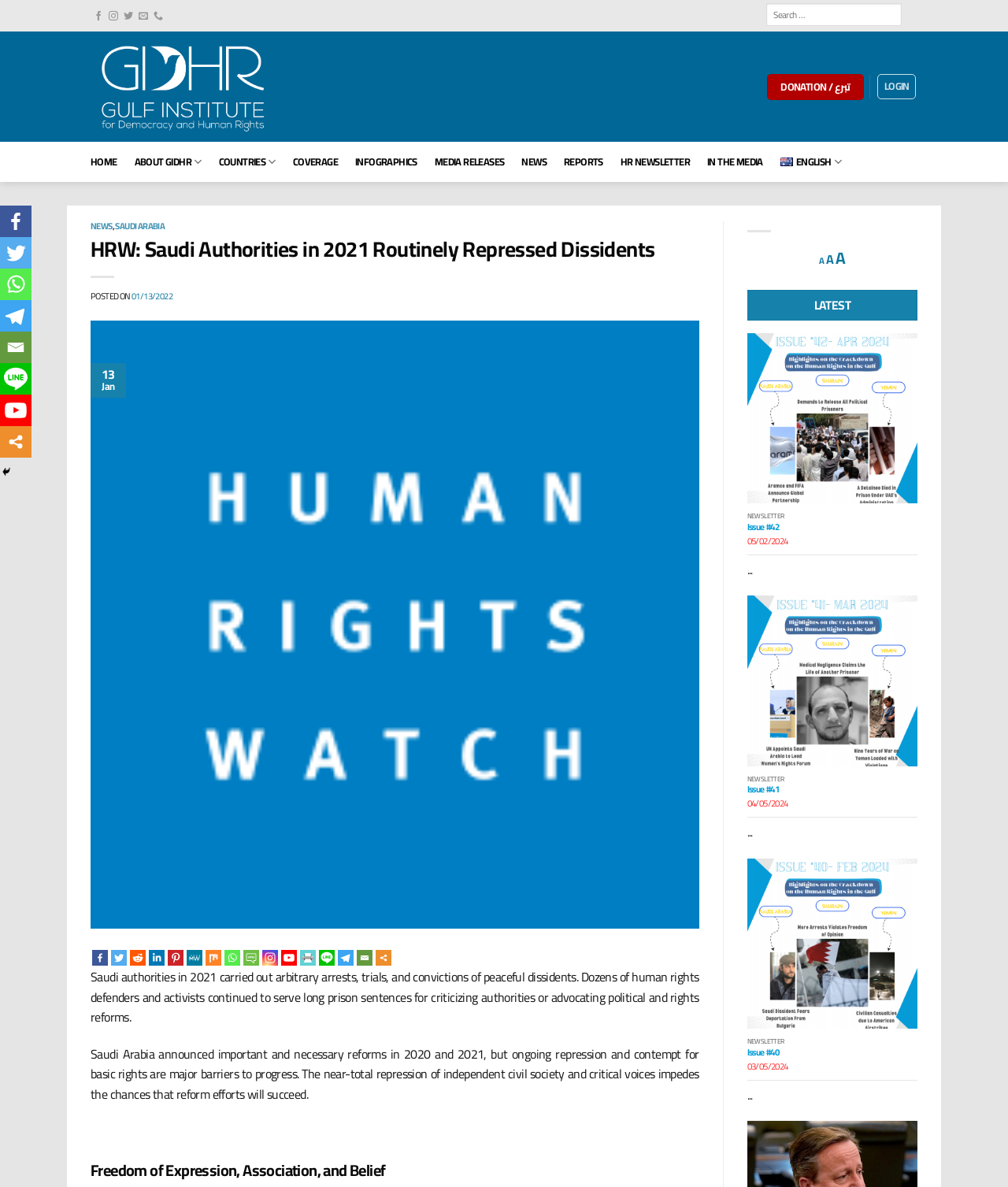Give a detailed account of the webpage.

This webpage is about human rights in Saudi Arabia, specifically discussing the repression of dissidents in 2021. At the top, there is a navigation menu with links to "HOME", "ABOUT GIDHR", "COUNTRIES", and other sections. Below this menu, there is a header section with the title "HRW: Saudi Authorities in 2021 Routinely Repressed Dissidents" and a subheading "NEWS, SAUDI ARABIA". 

On the left side, there is a sidebar with social media links, including Facebook, Twitter, and LinkedIn, as well as a "DONATION" and "LOGIN" button. 

The main content of the page is divided into sections. The first section discusses the repression of dissidents in Saudi Arabia, with a brief summary of the situation. The second section provides more details about the reforms announced by Saudi Arabia in 2020 and 2021, but notes that ongoing repression and contempt for basic rights are major barriers to progress. 

Below these sections, there is a heading "Freedom of Expression, Association, and Belief" followed by more content. On the right side, there is a section with links to newsletters, including "Issue #42", "Issue #41", and "Issue #40". 

At the bottom of the page, there are more social media links and a font size adjustment option.